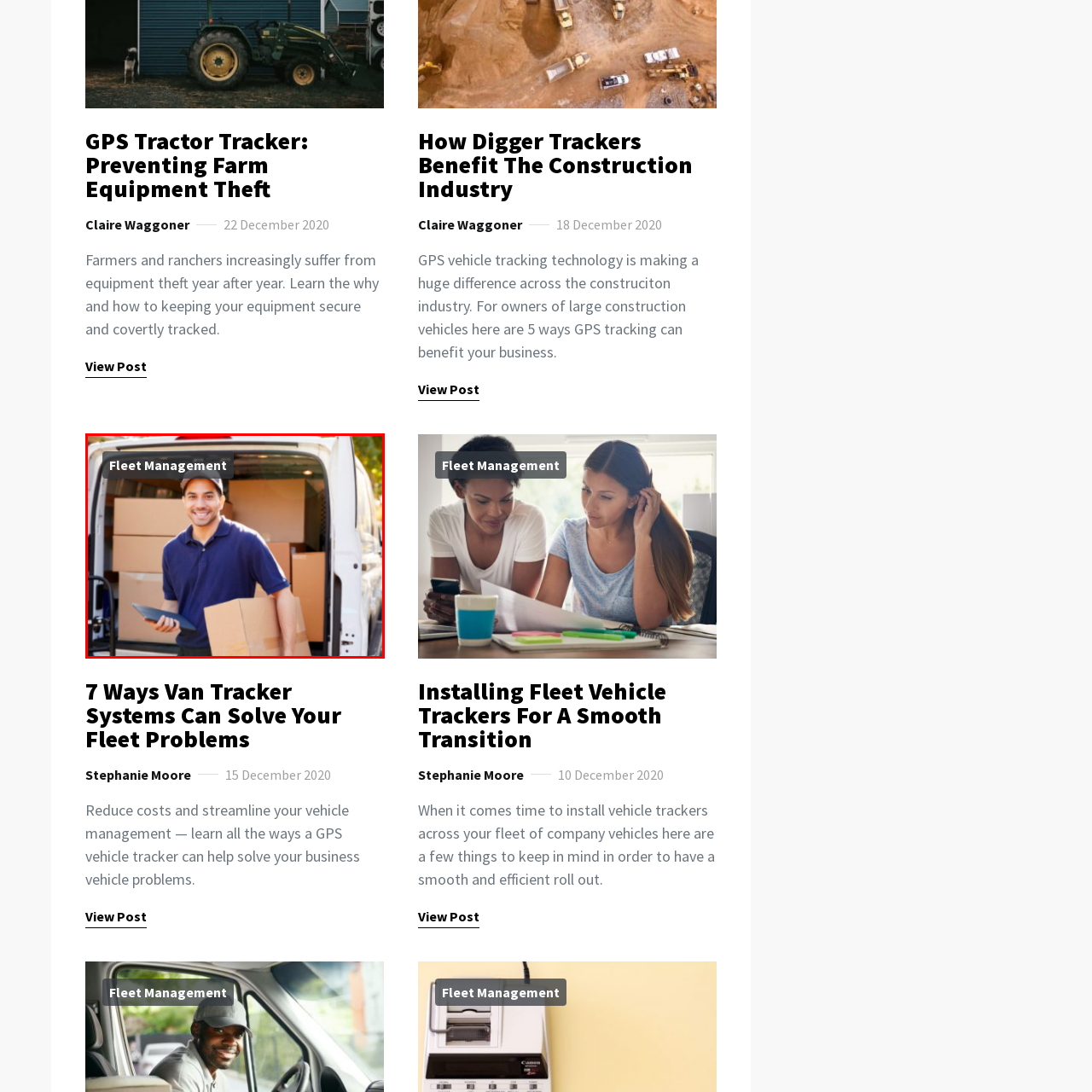Explain in detail what is depicted in the image within the red-bordered box.

The image depicts a smiling man outside a van, which is open to reveal several boxes stacked inside. He is holding a tablet in one hand and a box in the other, suggesting he is involved in a logistics or delivery process. The background features a sunny day, adding a vibrant feel to the scene. Prominently displayed at the top of the image is the text "Fleet Management," indicating the context may relate to managing a fleet of vehicles and their associated logistical tasks. This combination of elements highlights the importance of technology in efficiently overseeing and executing transportation and delivery operations.